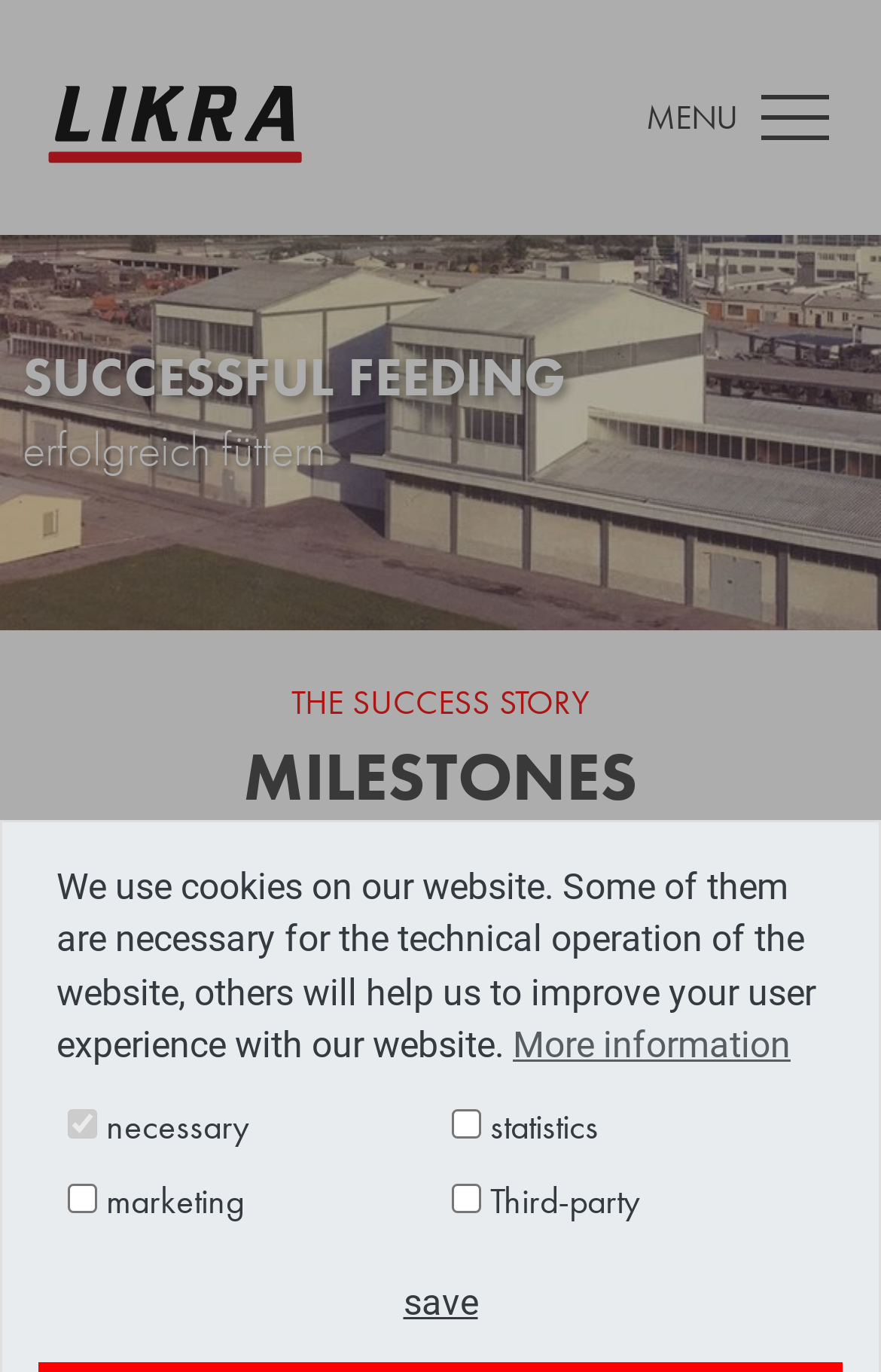Using the provided element description, identify the bounding box coordinates as (top-left x, top-left y, bottom-right x, bottom-right y). Ensure all values are between 0 and 1. Description: parent_node: marketing

[0.077, 0.863, 0.11, 0.885]